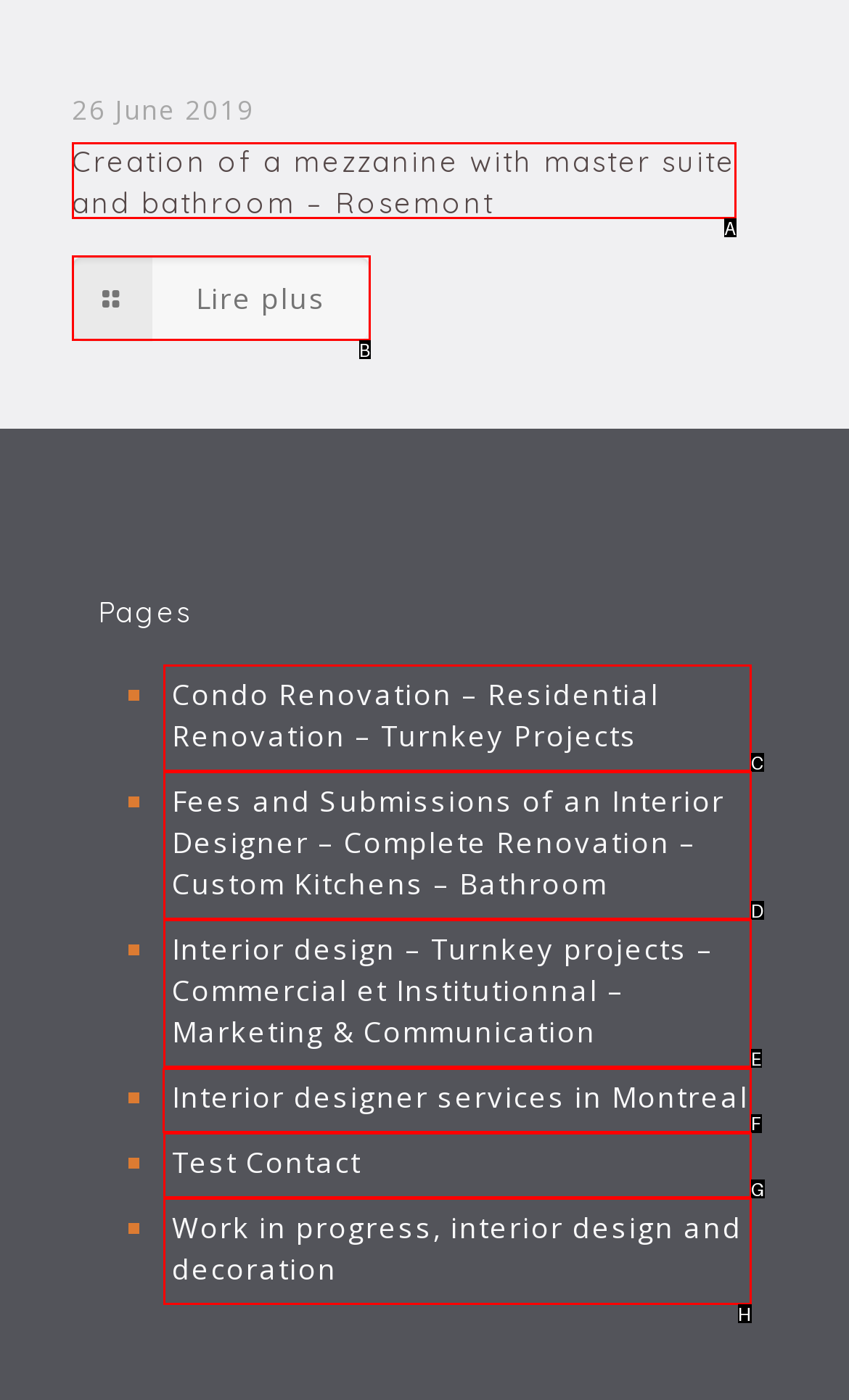Provide the letter of the HTML element that you need to click on to perform the task: View interior designer services in Montreal.
Answer with the letter corresponding to the correct option.

F